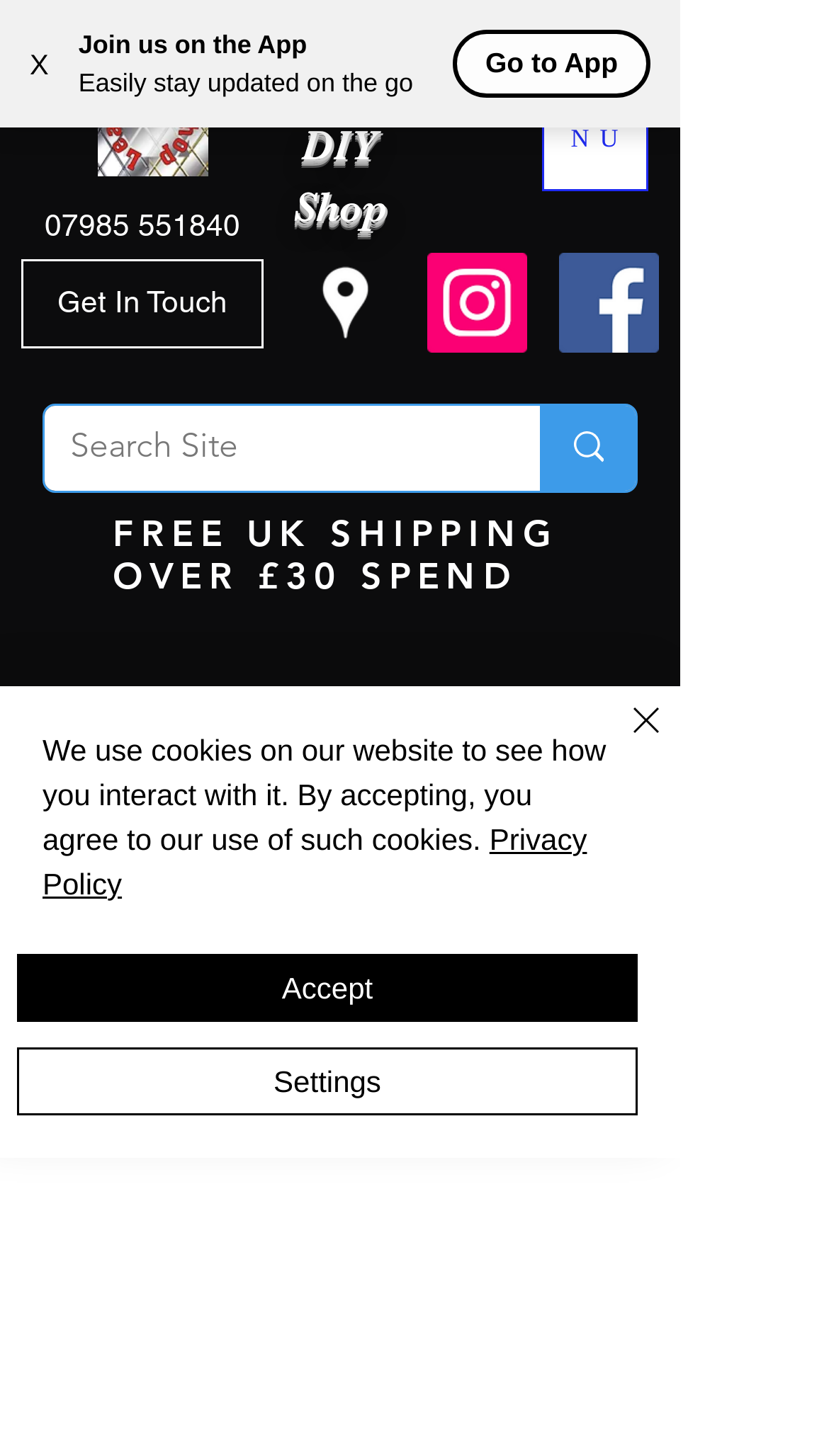Please identify the bounding box coordinates of the element's region that I should click in order to complete the following instruction: "Check out Cast iron accessories". The bounding box coordinates consist of four float numbers between 0 and 1, i.e., [left, top, right, bottom].

None